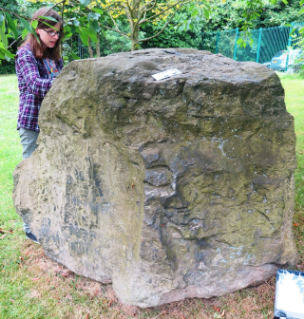What is the purpose of the informational tags?
Give a one-word or short phrase answer based on the image.

Educational or geological significance